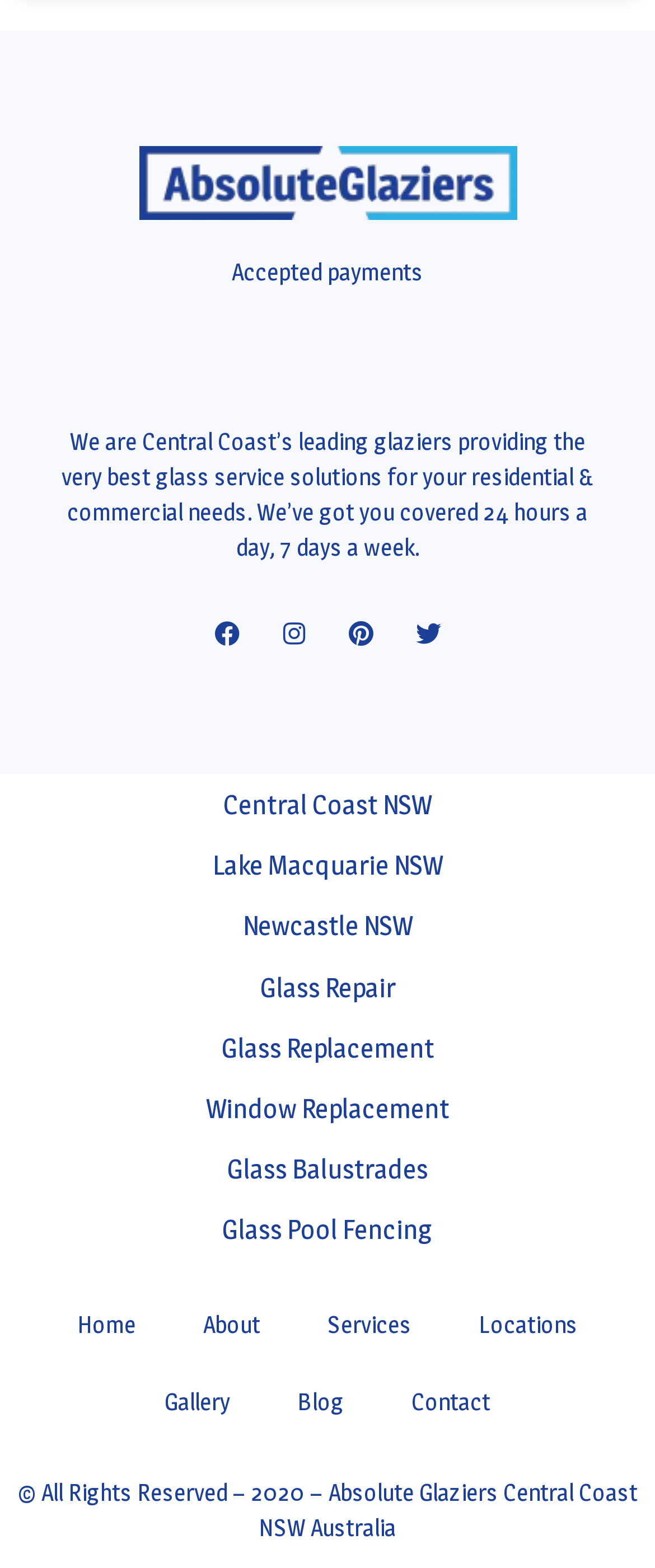Given the description "Facebook", determine the bounding box of the corresponding UI element.

[0.308, 0.388, 0.385, 0.421]